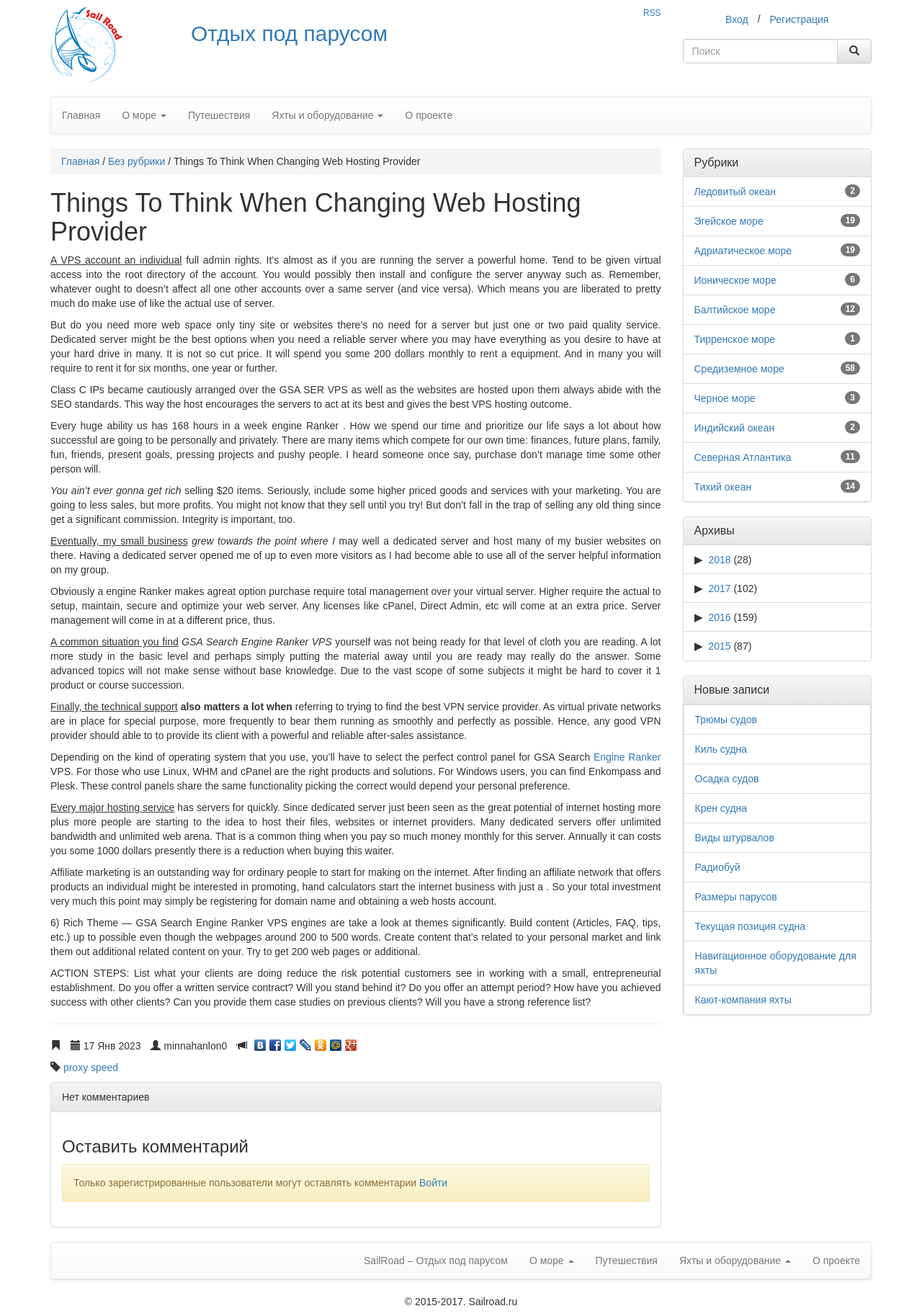Provide an in-depth description of the elements and layout of the webpage.

This webpage is about "Things To Think When Changing Web Hosting Provider" and appears to be a blog post or article. At the top, there is a logo and a navigation menu with links to "RSS", "Вход" (Entrance), and "Регистрация" (Registration). Below the navigation menu, there is a search box and a button with a magnifying glass icon.

The main content of the webpage is divided into several sections. The first section has a heading "Things To Think When Changing Web Hosting Provider" and discusses the benefits of having a VPS (Virtual Private Server) account, including full admin rights and virtual access to the root directory.

The following sections discuss various aspects of web hosting, including dedicated servers, server management, and the importance of technical support. There are also mentions of affiliate marketing, GSA Search Engine Ranker VPS, and the need for a reliable server.

The webpage has a sidebar on the right-hand side with a list of categories or rubrics, including "Ледовитый океан" (Ice Ocean), "Эгейское море" (Aegean Sea), and "Средиземное море" (Mediterranean Sea), among others. Each category has a number of posts or articles associated with it.

At the bottom of the webpage, there is a section for comments, with a heading "Оставить комментарий" (Leave a comment) and a note that only registered users can leave comments. There are also links to social media platforms, including VKontakte, Facebook, Twitter, and others.

Overall, the webpage appears to be a blog post or article about web hosting and related topics, with a focus on VPS and dedicated servers.